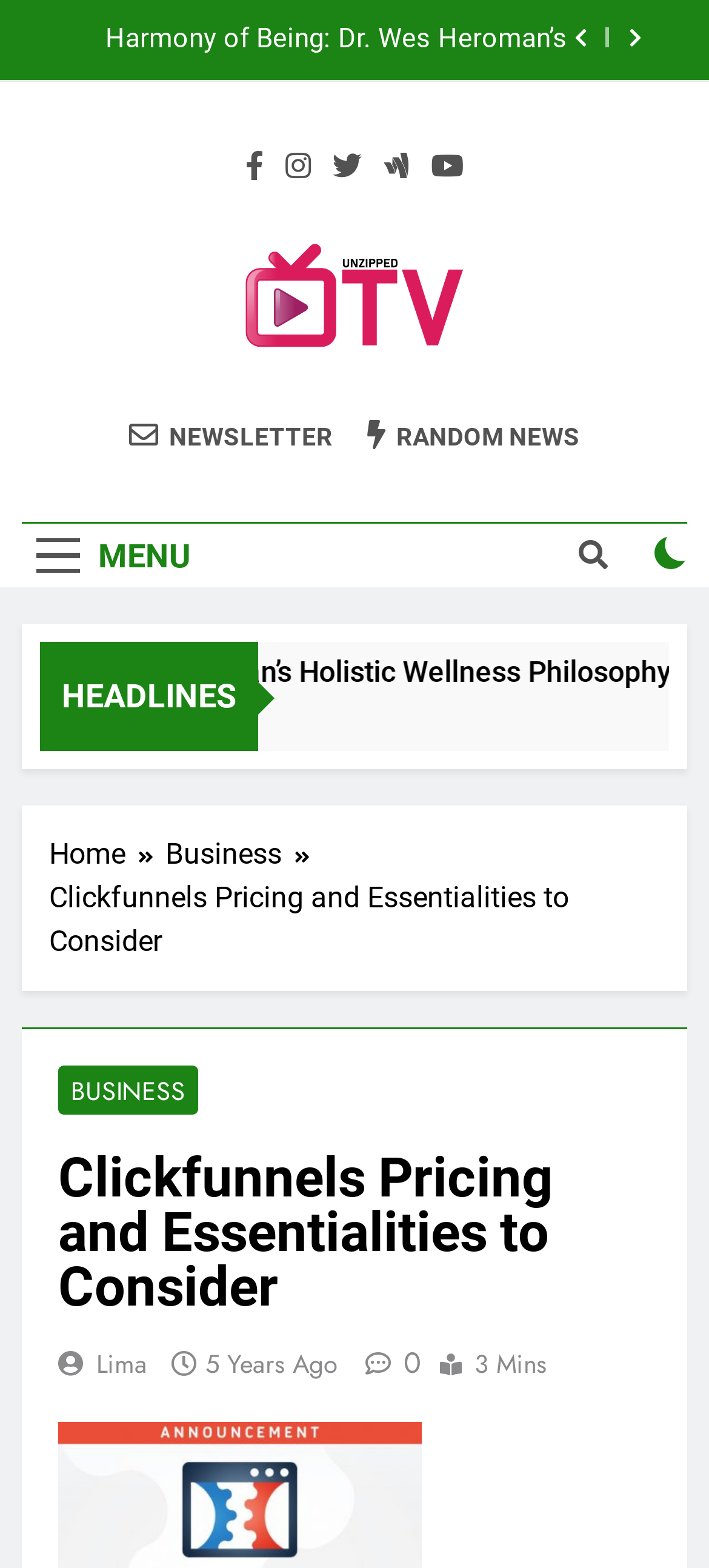Please look at the image and answer the question with a detailed explanation: How many social media links are there?

I counted the number of social media links by looking at the link elements with icons such as '', '', '', '', and '' at the top of the webpage, which are commonly used social media icons.